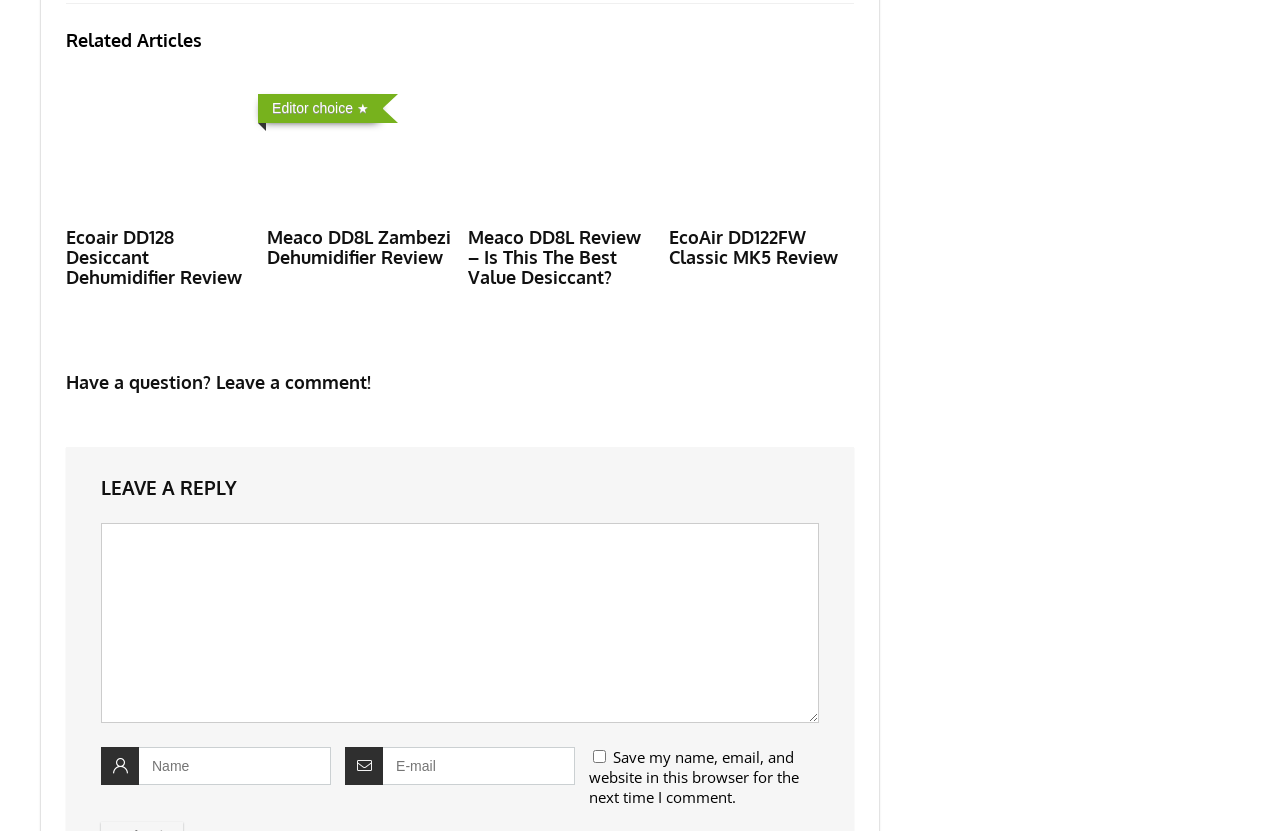Please provide a brief answer to the question using only one word or phrase: 
Is the checkbox checked by default?

No